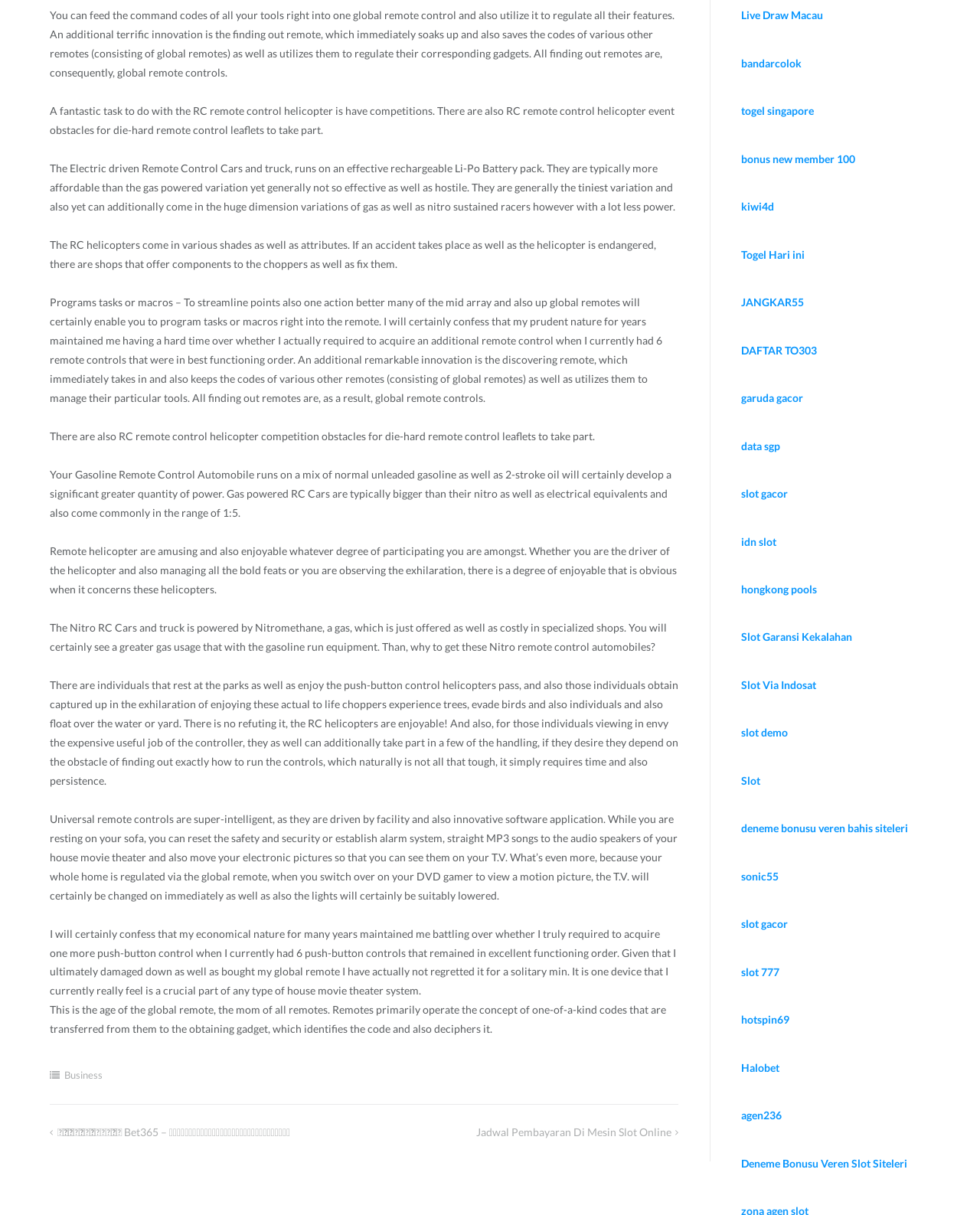What is the benefit of a universal remote control? Examine the screenshot and reply using just one word or a brief phrase.

To control multiple devices